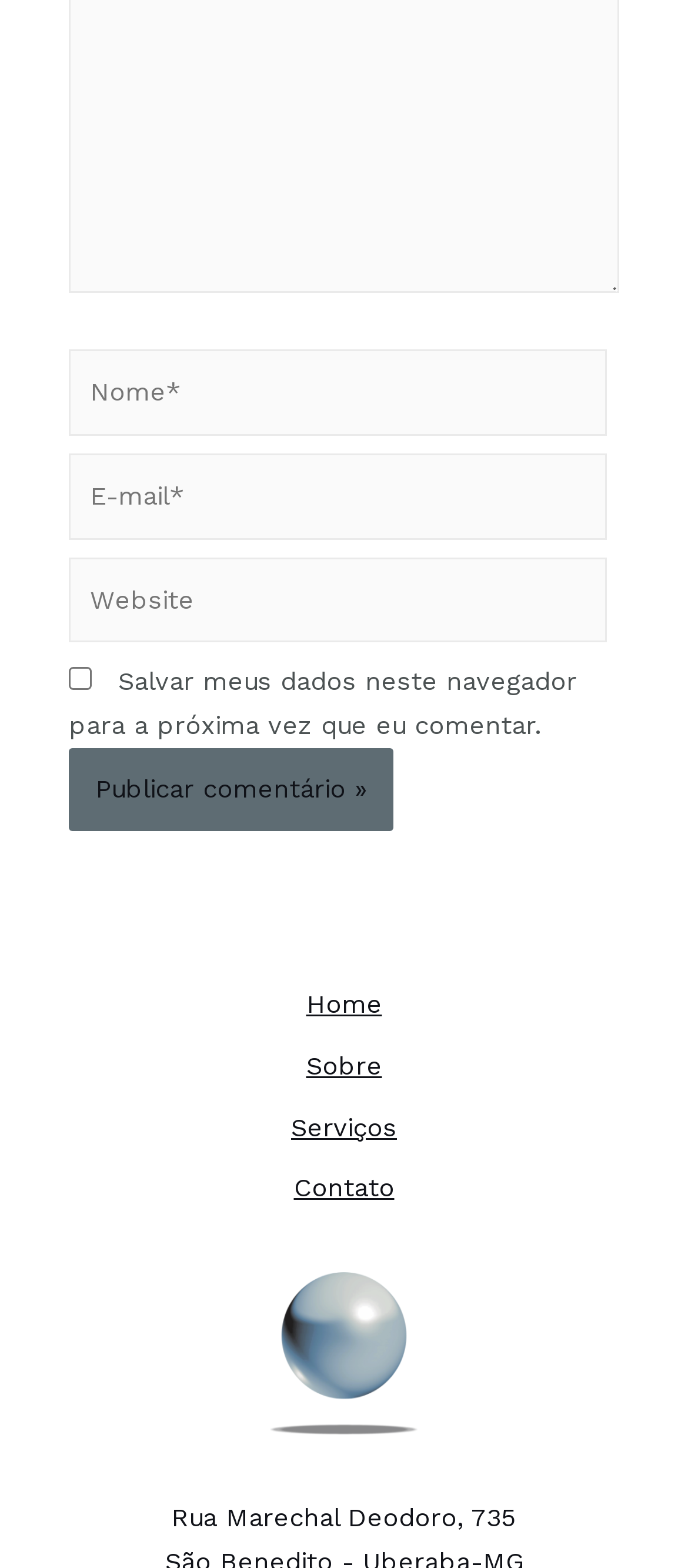Please determine the bounding box coordinates for the UI element described as: "Serviços".

[0.372, 0.705, 0.628, 0.744]